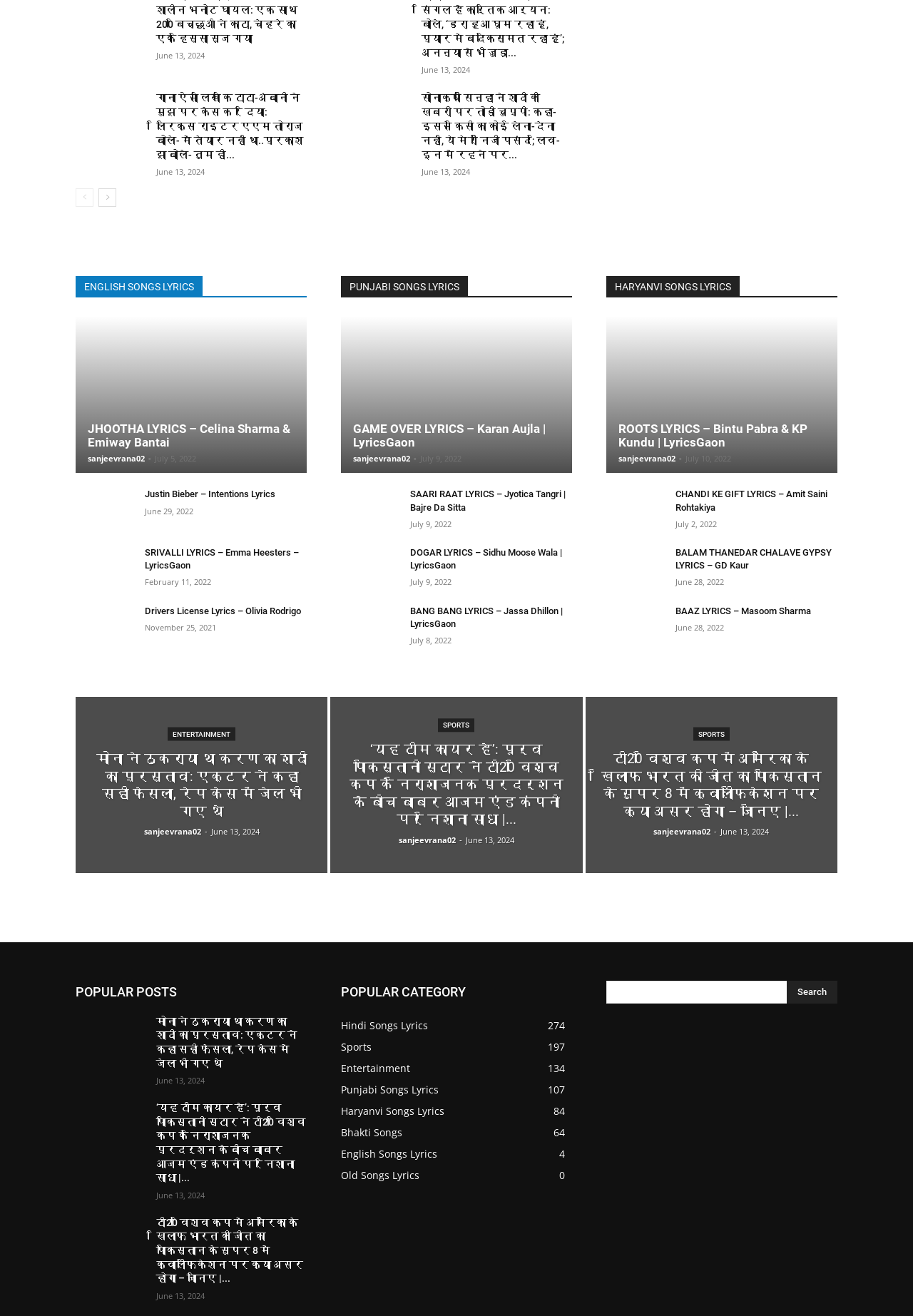Can you specify the bounding box coordinates of the area that needs to be clicked to fulfill the following instruction: "Click on the 'Hulu' link"?

None